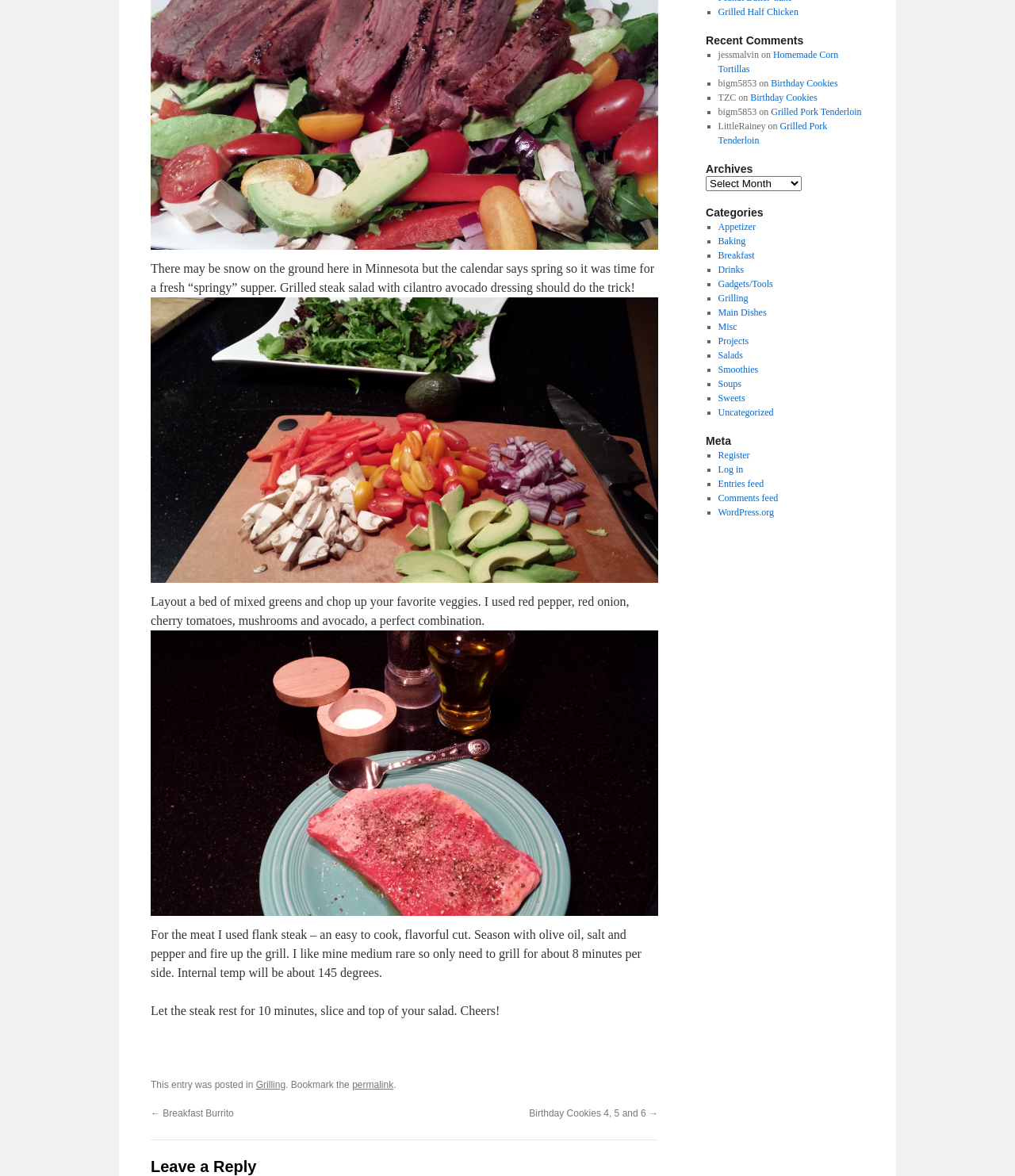Identify the coordinates of the bounding box for the element described below: "Projects". Return the coordinates as four float numbers between 0 and 1: [left, top, right, bottom].

[0.707, 0.285, 0.738, 0.295]